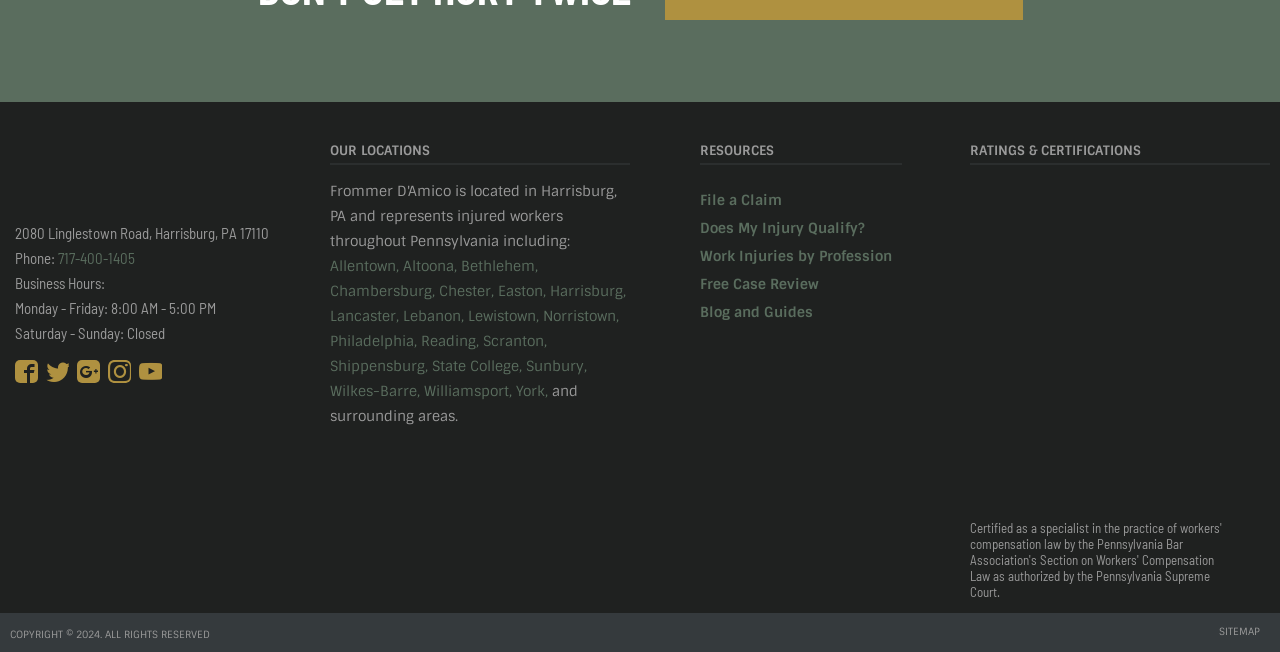Please locate the bounding box coordinates of the element that should be clicked to achieve the given instruction: "Call the phone number".

[0.043, 0.382, 0.105, 0.41]